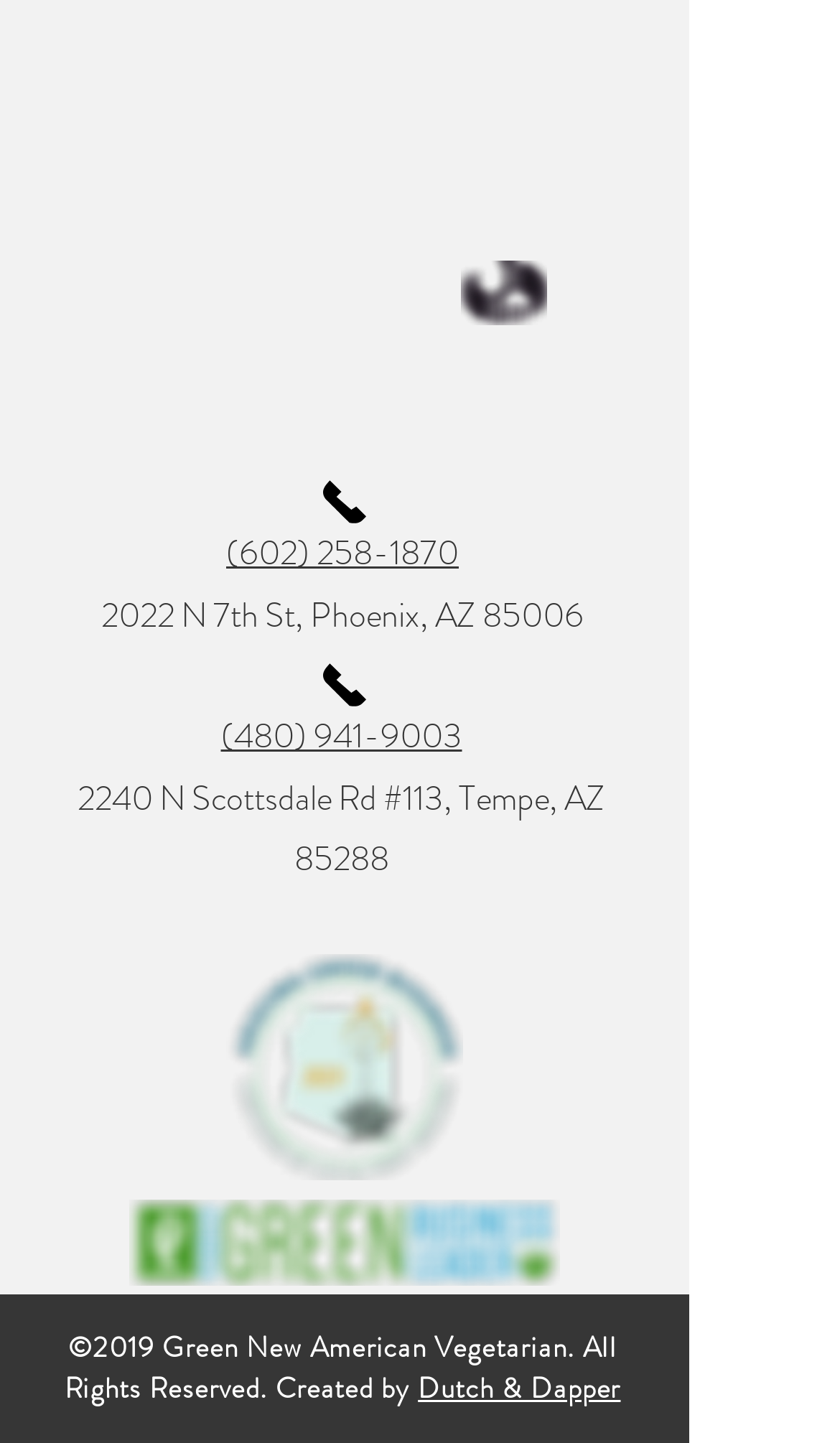Find the bounding box coordinates for the element that must be clicked to complete the instruction: "Go to website creator's page". The coordinates should be four float numbers between 0 and 1, indicated as [left, top, right, bottom].

[0.498, 0.948, 0.739, 0.976]